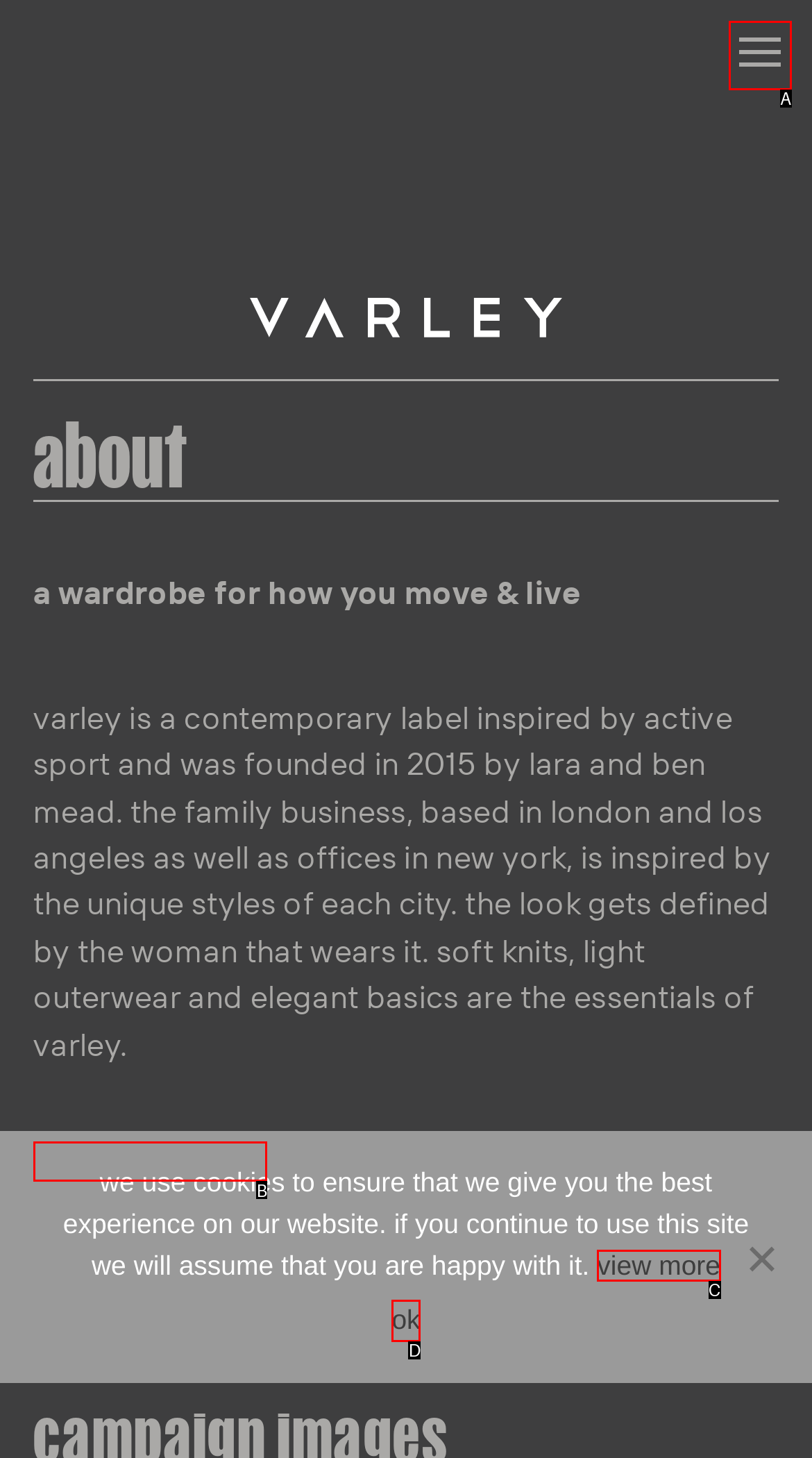Determine which option matches the description: www.varley.com. Answer using the letter of the option.

B